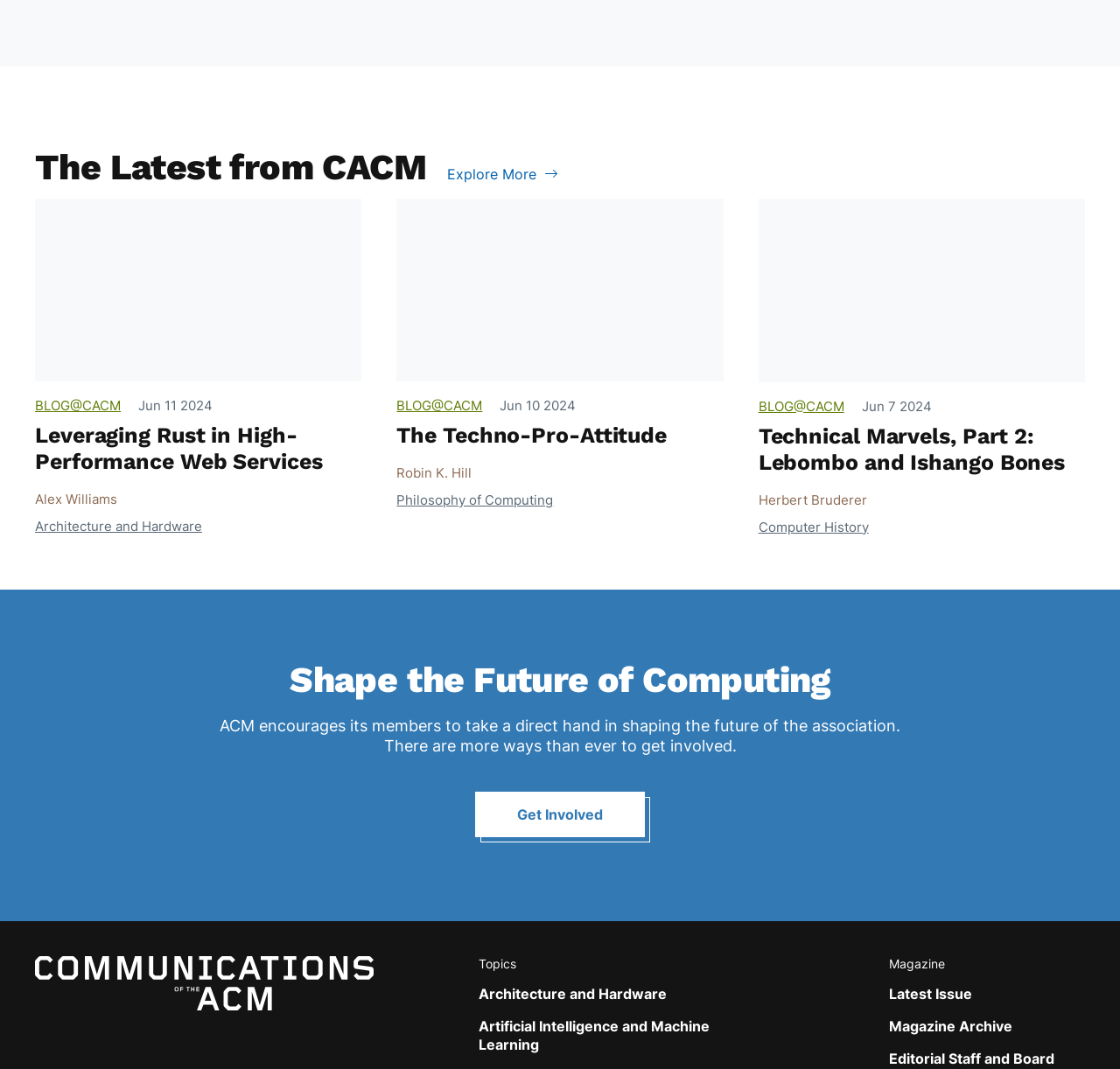Identify the bounding box coordinates of the section that should be clicked to achieve the task described: "View the latest issue of the magazine".

[0.794, 0.922, 0.868, 0.938]